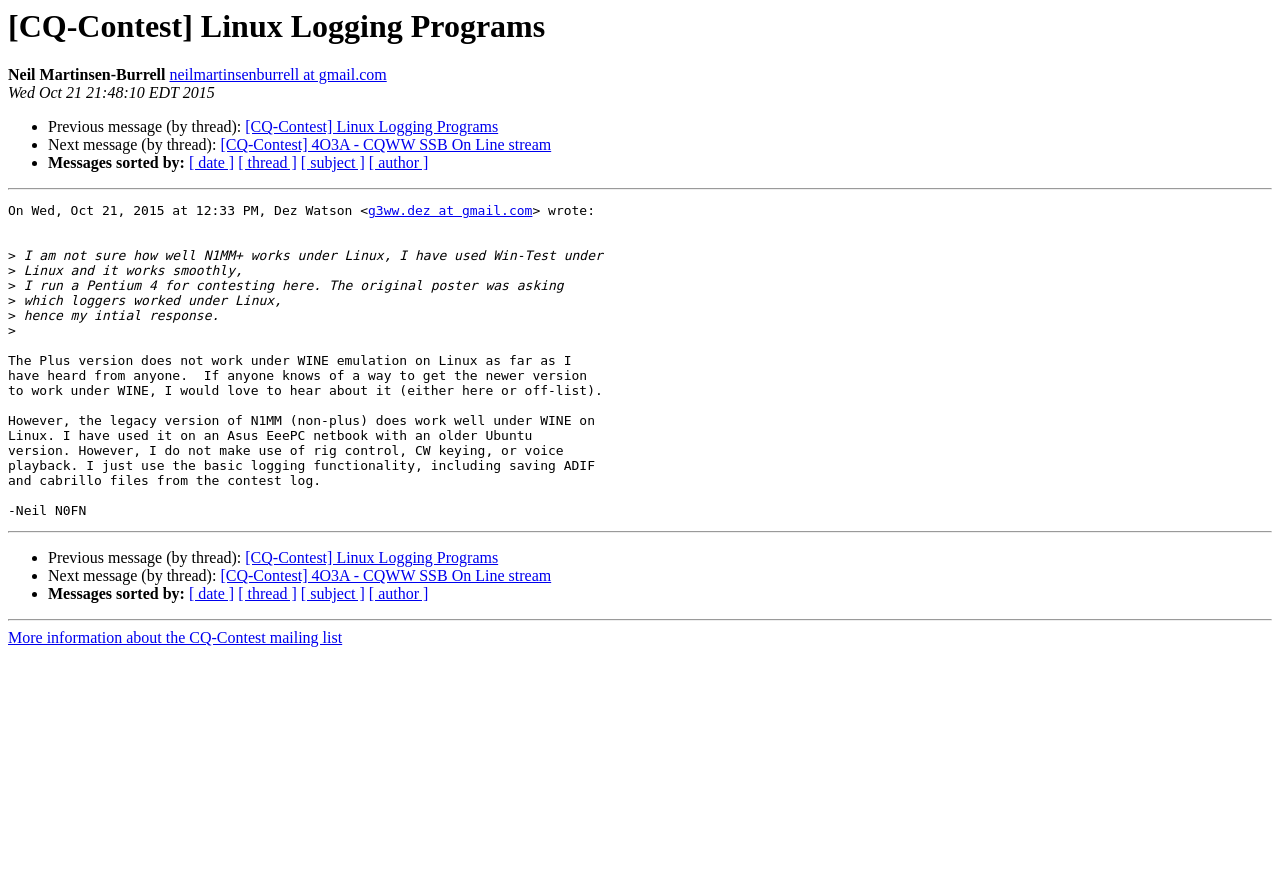Who is the author of this email? Refer to the image and provide a one-word or short phrase answer.

Neil N0FN